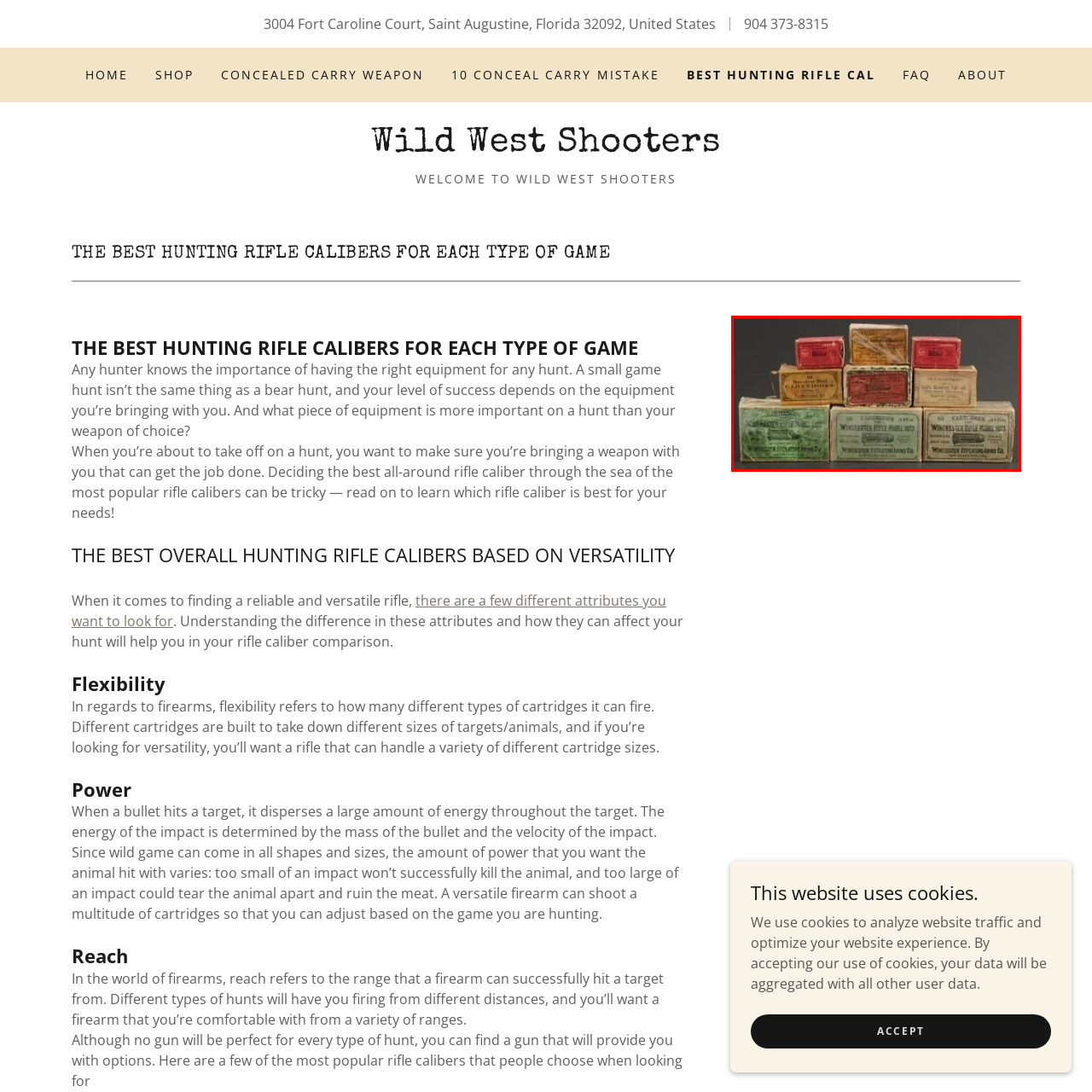Examine the image inside the red bounding box and deliver a thorough answer to the question that follows, drawing information from the image: Which company's label is notable among the boxes?

The caption specifically mentions that boxes bearing the Winchester Repeating Arms Co. label are notable among them, indicating the company's historic significance in the firearms industry.